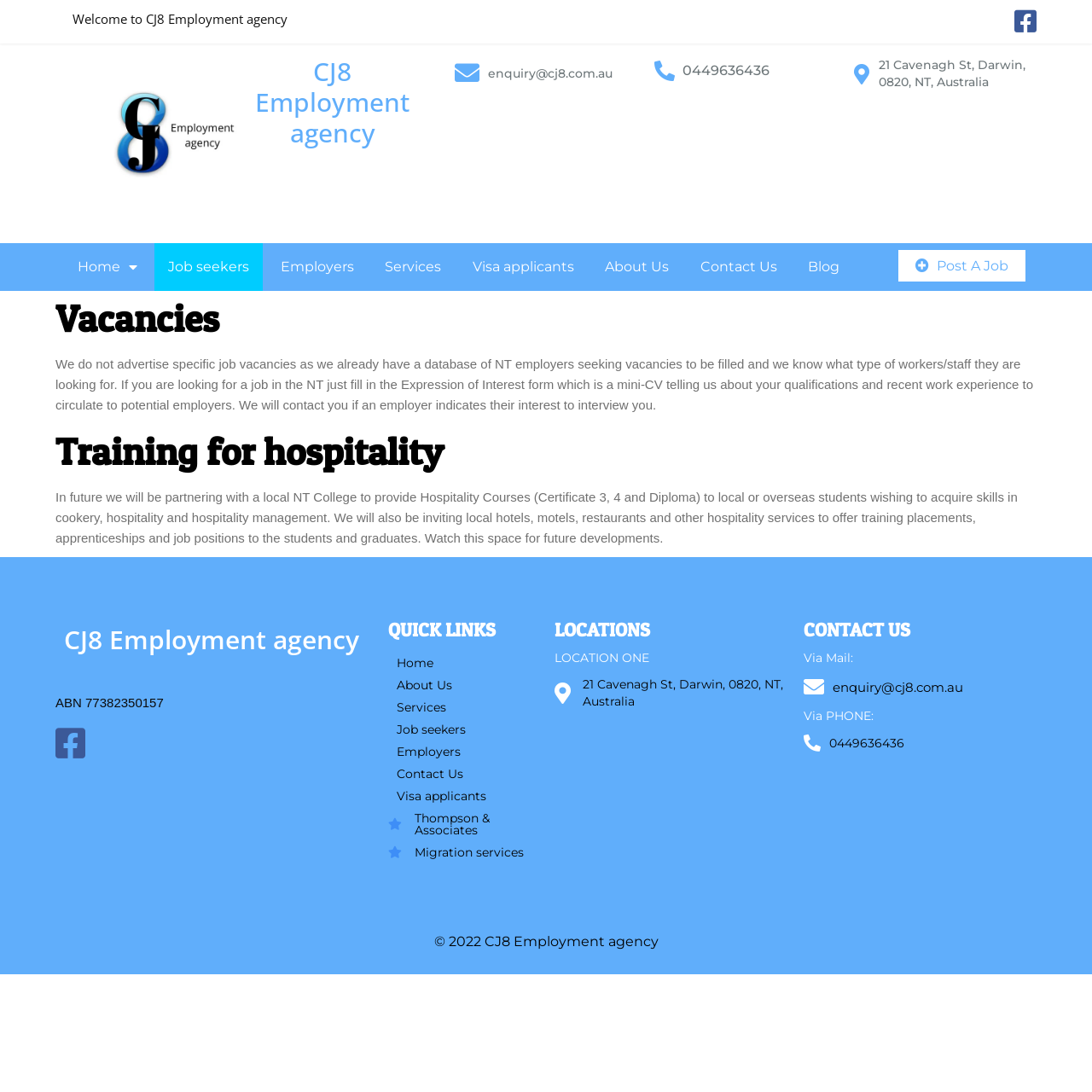Identify the bounding box coordinates for the UI element described as: "Contact Us".

[0.629, 0.223, 0.724, 0.266]